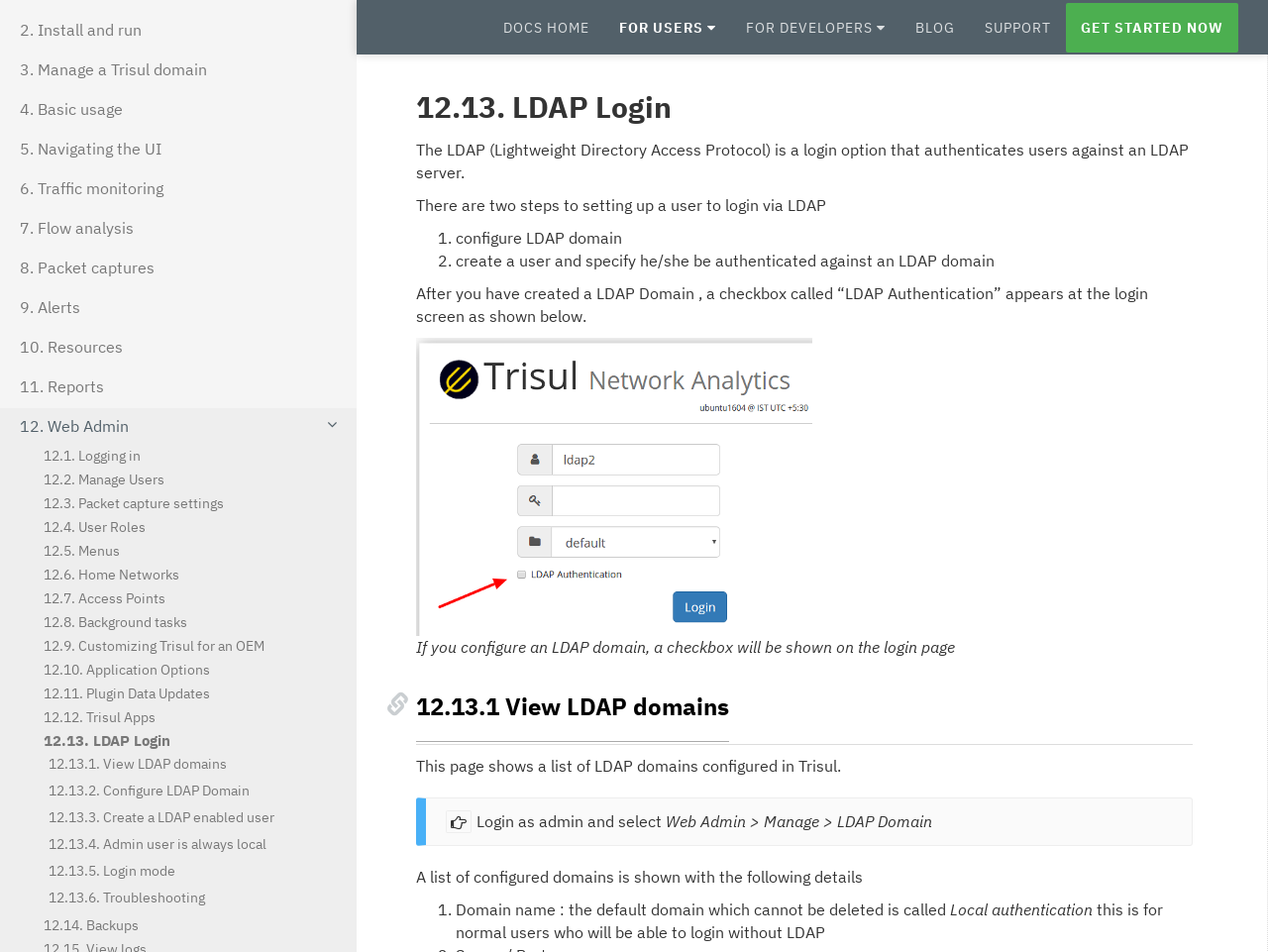Locate the bounding box coordinates of the UI element described by: "12.11. Plugin Data Updates". The bounding box coordinates should consist of four float numbers between 0 and 1, i.e., [left, top, right, bottom].

[0.0, 0.605, 0.281, 0.63]